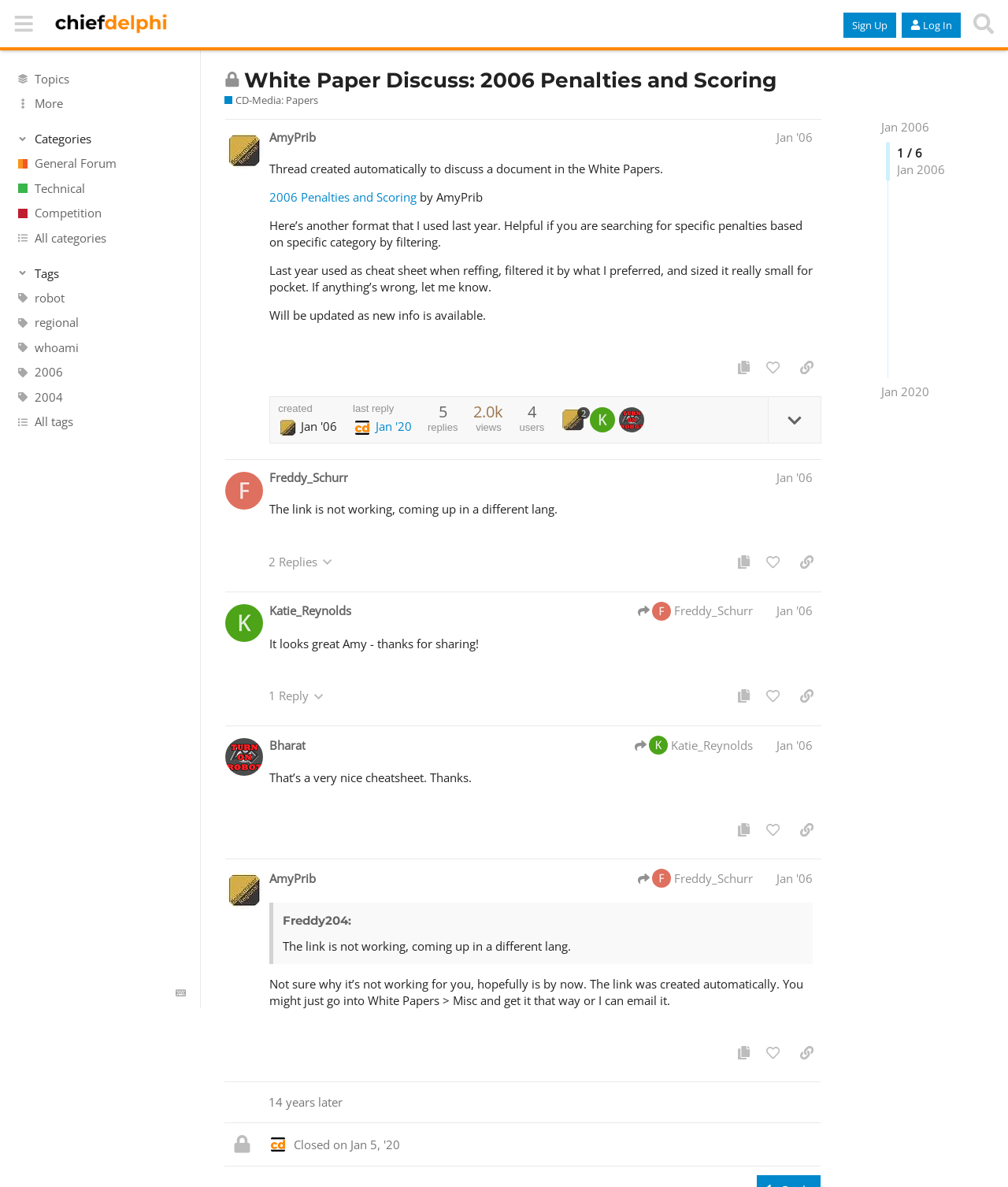Please locate the bounding box coordinates of the element's region that needs to be clicked to follow the instruction: "Click the 'Expand topic details' button". The bounding box coordinates should be provided as four float numbers between 0 and 1, i.e., [left, top, right, bottom].

[0.762, 0.335, 0.814, 0.373]